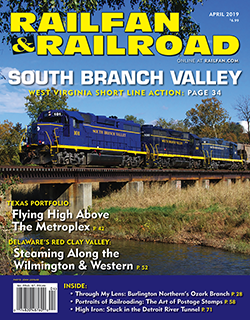Explain all the elements you observe in the image.

The image is the cover of the April 2019 issue of "Railfan & Railroad," featuring an eye-catching blue diesel locomotive prominently displayed as it travels through the scenic landscape of West Virginia's South Branch Valley. The vibrant yellow header announces the magazine's title. Below, it highlights the featured articles, including a focus on West Virginia's short line action and sections on unique rail experiences in Delaware's Red Clay Valley and the Wilmington & Western Railroad. The layout includes a sidebar that previews additional content, inviting readers to explore articles on topics such as aviation and regional rail history. This cover captures the essence of railroading enthusiast culture, emphasizing both scenery and machinery in a compelling visual format.